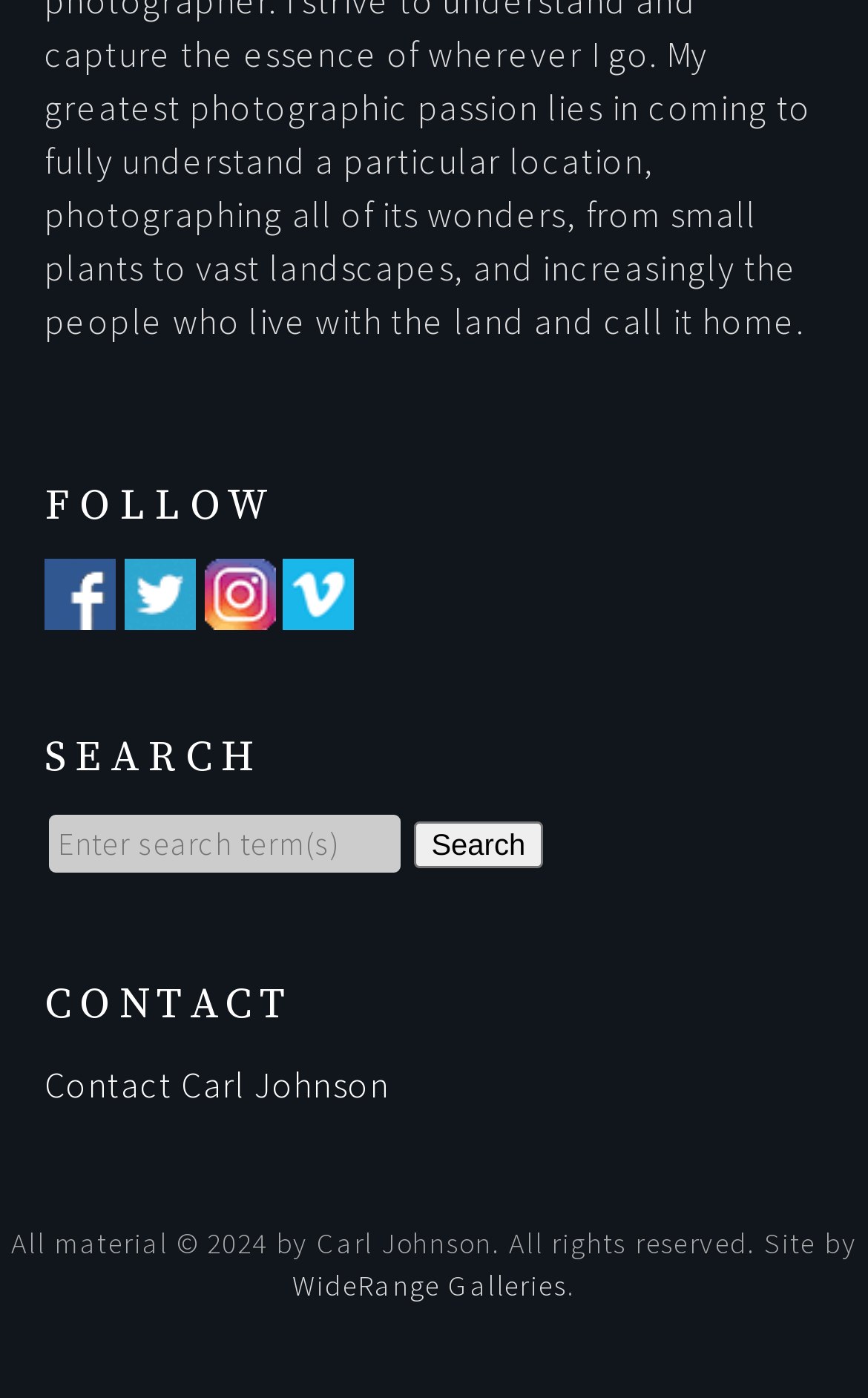Find the bounding box coordinates for the element described here: "Search".

[0.476, 0.588, 0.626, 0.621]